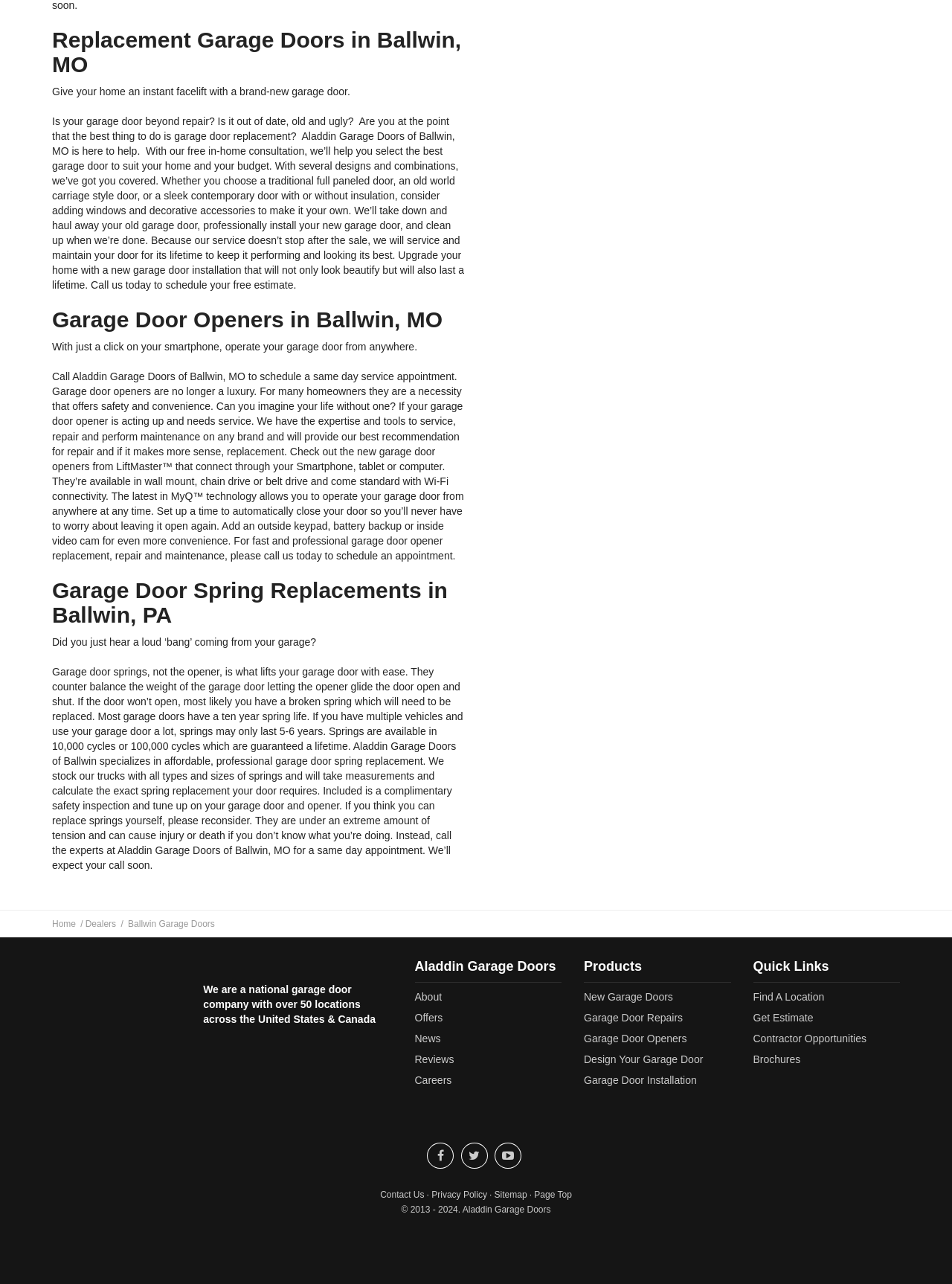Please respond to the question using a single word or phrase:
What services does Aladdin Garage Doors offer?

Garage door replacement, openers, spring replacements